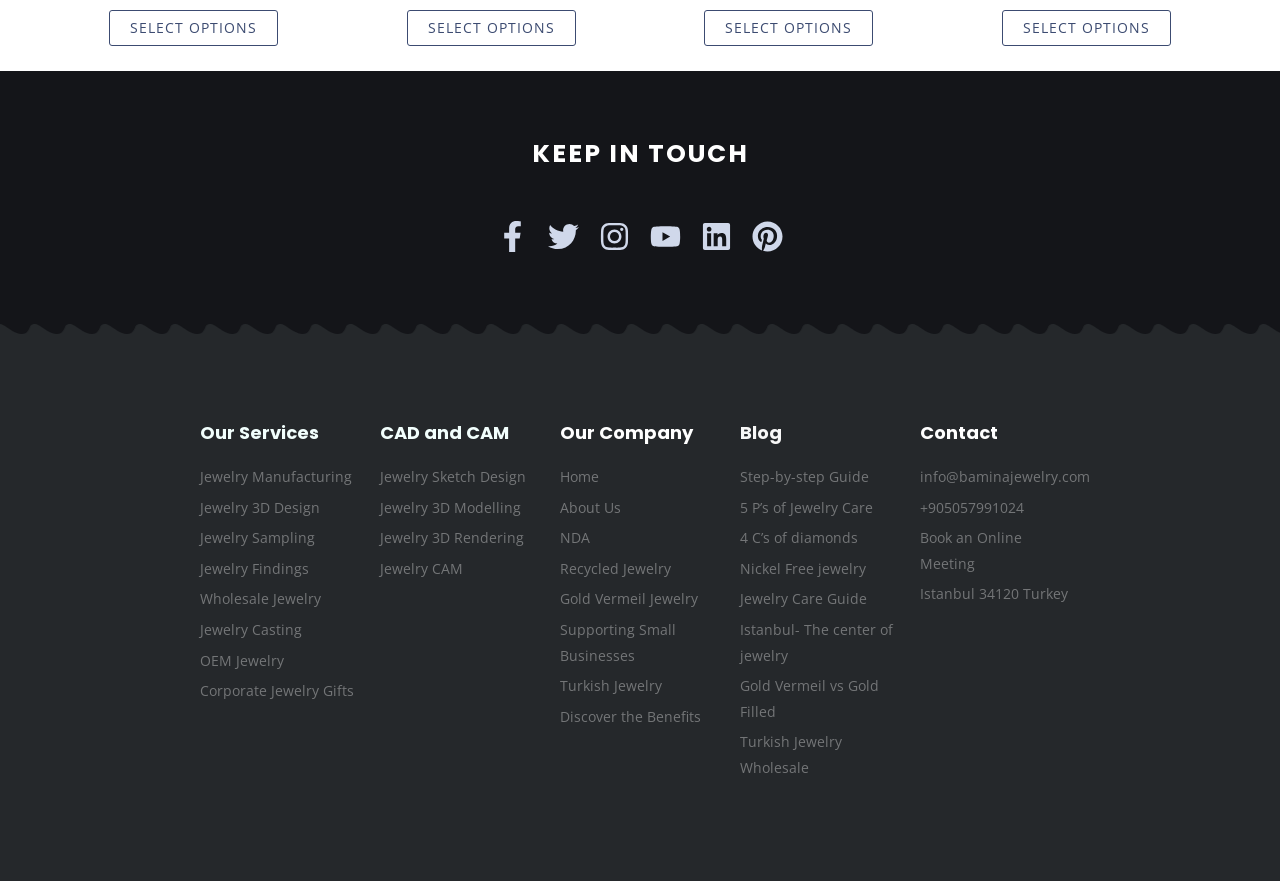Show the bounding box coordinates for the HTML element as described: "roofers".

None